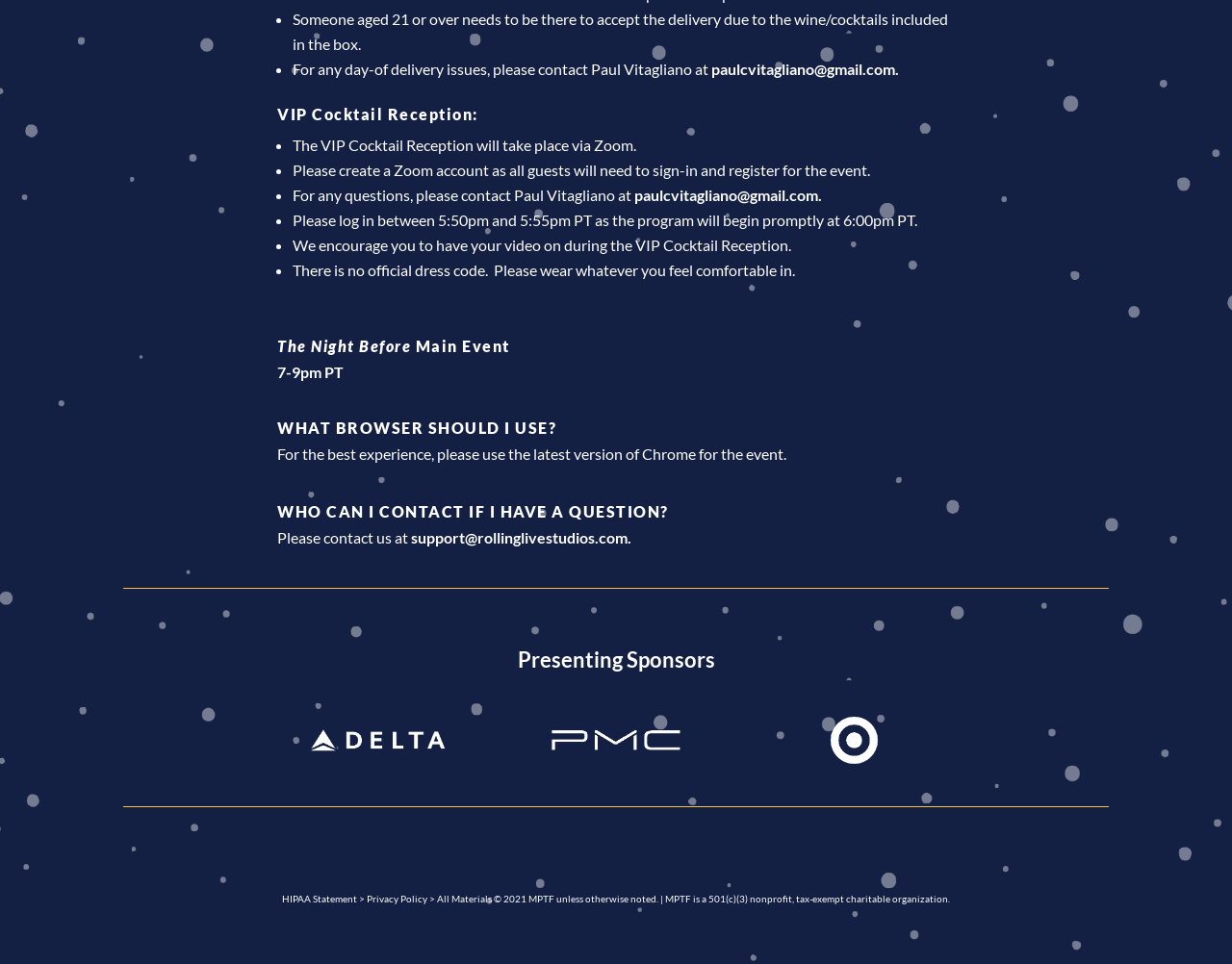Identify the bounding box coordinates for the UI element described as follows: Privacy Policy >. Use the format (top-left x, top-left y, bottom-right x, bottom-right y) and ensure all values are floating point numbers between 0 and 1.

[0.298, 0.926, 0.353, 0.938]